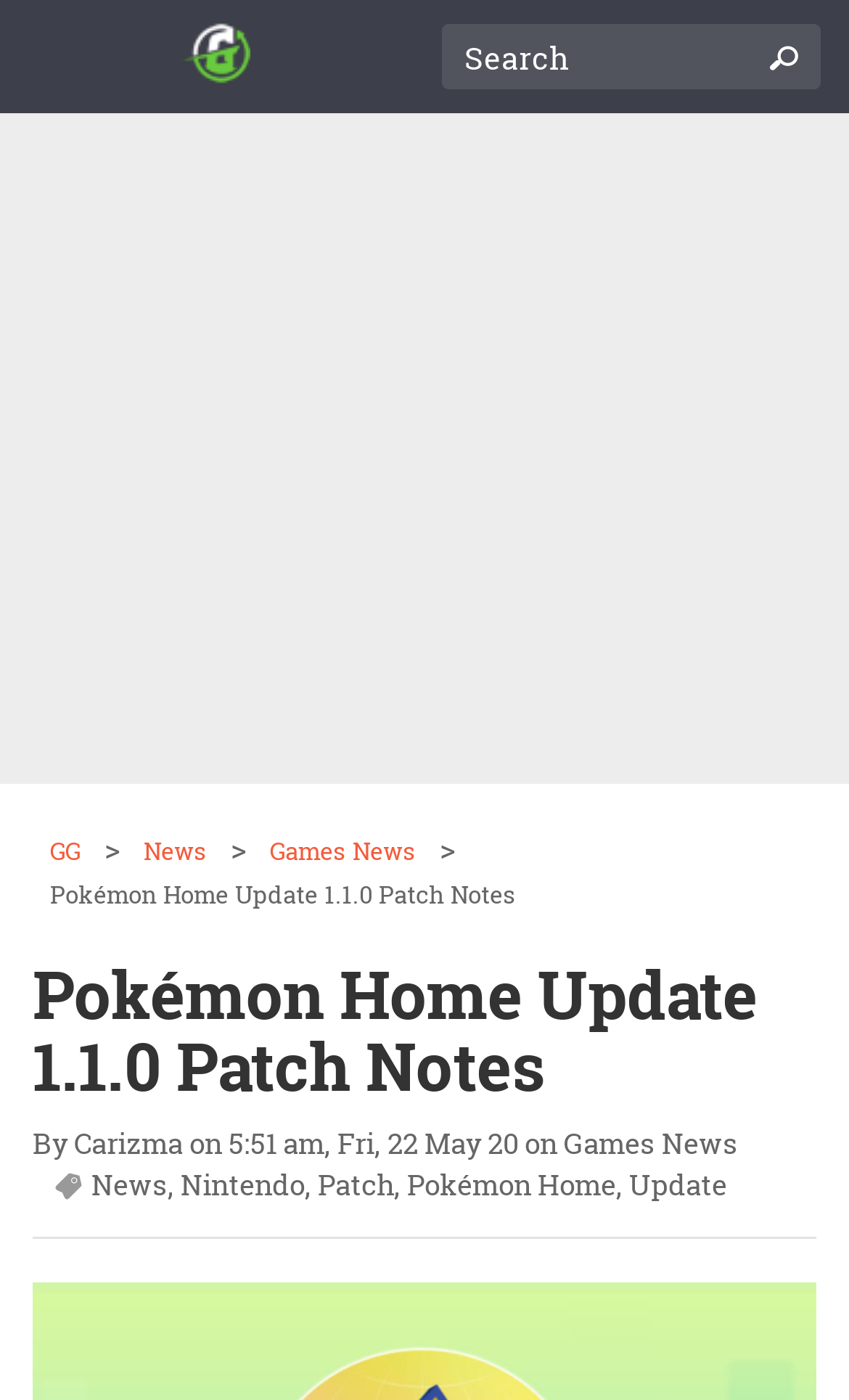What is the time of publication?
Use the screenshot to answer the question with a single word or phrase.

5:51 am, Fri, 22 May 20